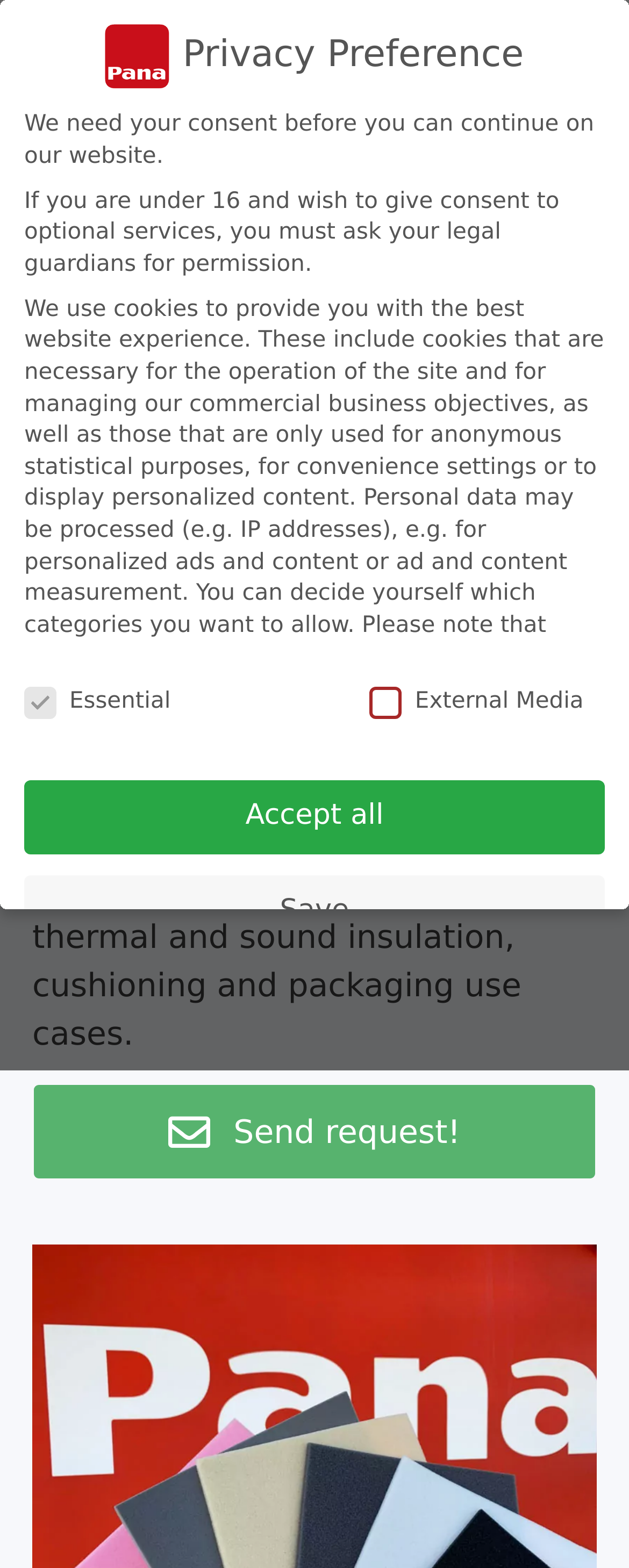Please determine the bounding box coordinates for the element that should be clicked to follow these instructions: "Click the 'Send request!' button".

[0.051, 0.691, 0.949, 0.753]